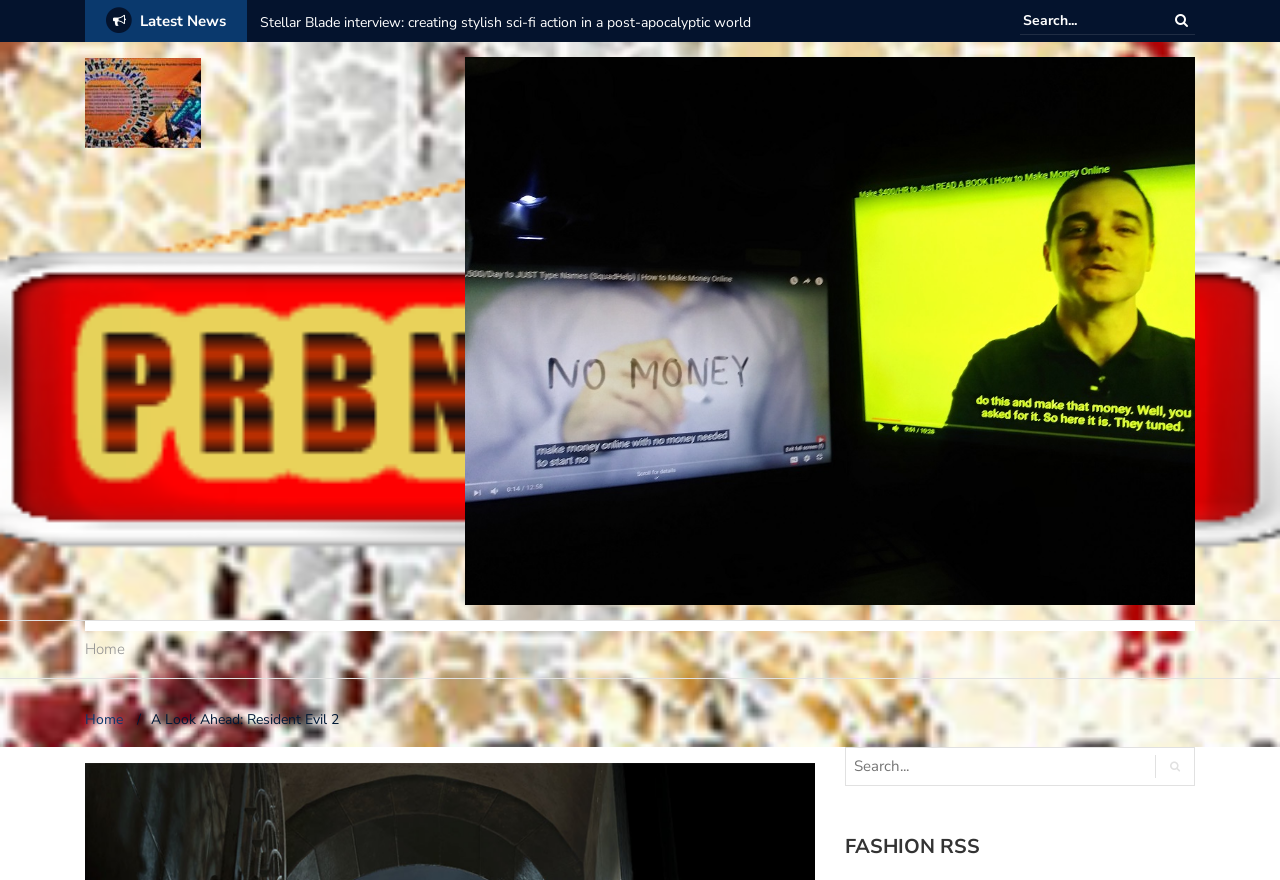Determine the bounding box coordinates for the clickable element required to fulfill the instruction: "View the blog of the Universal News Group". Provide the coordinates as four float numbers between 0 and 1, i.e., [left, top, right, bottom].

[0.066, 0.105, 0.157, 0.126]